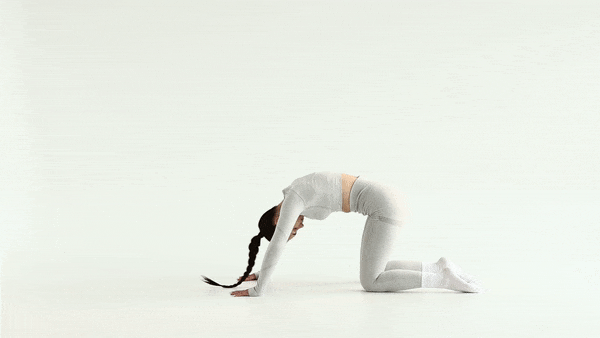Describe all the aspects of the image extensively.

In this dynamic image, a person demonstrates the "Cat-Cow" pose, an essential yoga exercise renowned for its benefits in alleviating tension in the back and improving digestion through rhythmic movements. The practitioner is positioned on all fours, with their spine in a neutral alignment. As they inhale, they arch their back and lift their head and tailbone upward, embodying the "Cow" pose. During the exhale, they round their spine, bringing their chin to their chest to transition into the "Cat" pose. This flowing sequence encourages flexibility and helps relieve discomfort, making it a popular choice for those looking to enhance their overall well-being. The minimalist background emphasizes the focus on the movement and posture, showcasing the graceful execution of this restorative exercise.